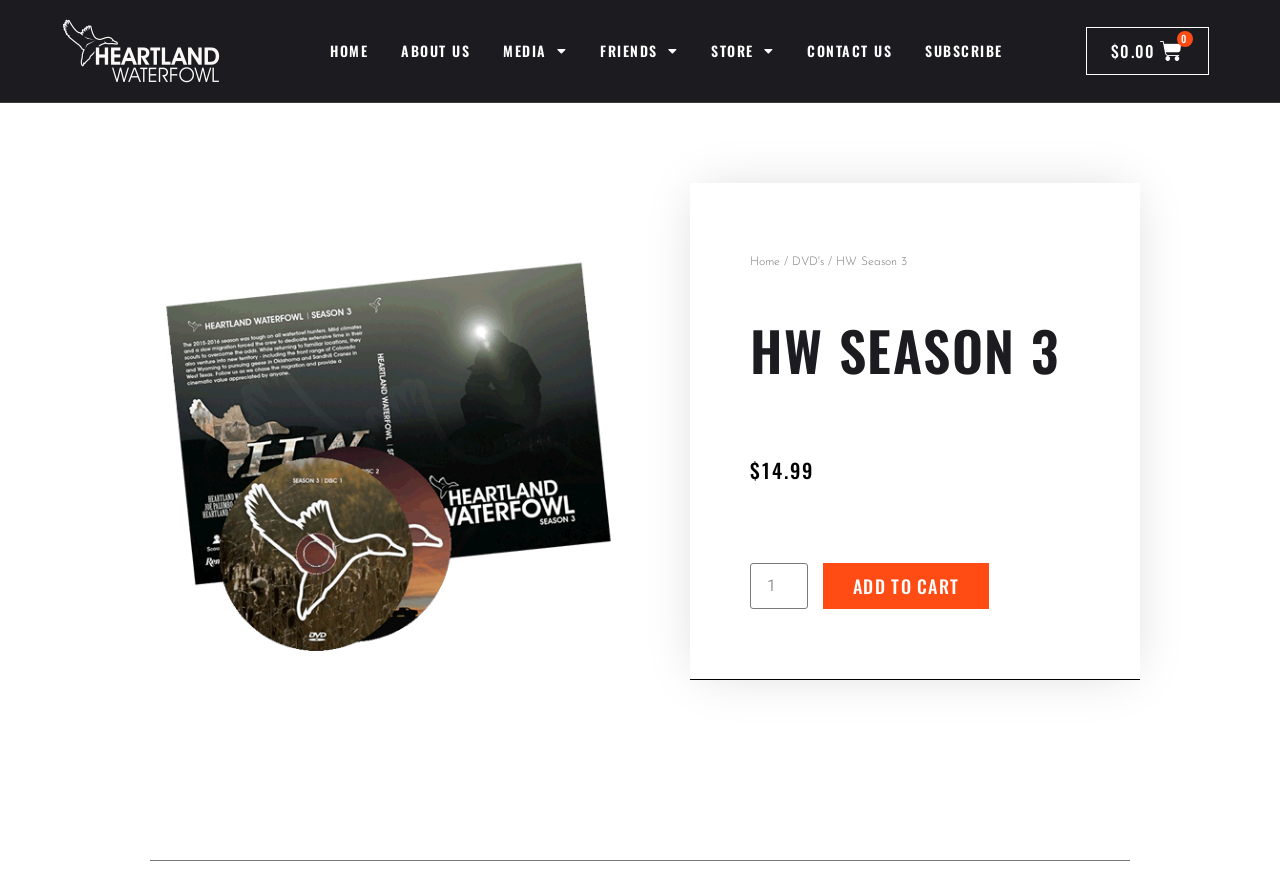Provide the bounding box coordinates of the HTML element described by the text: "About Us". The coordinates should be in the format [left, top, right, bottom] with values between 0 and 1.

[0.302, 0.027, 0.379, 0.088]